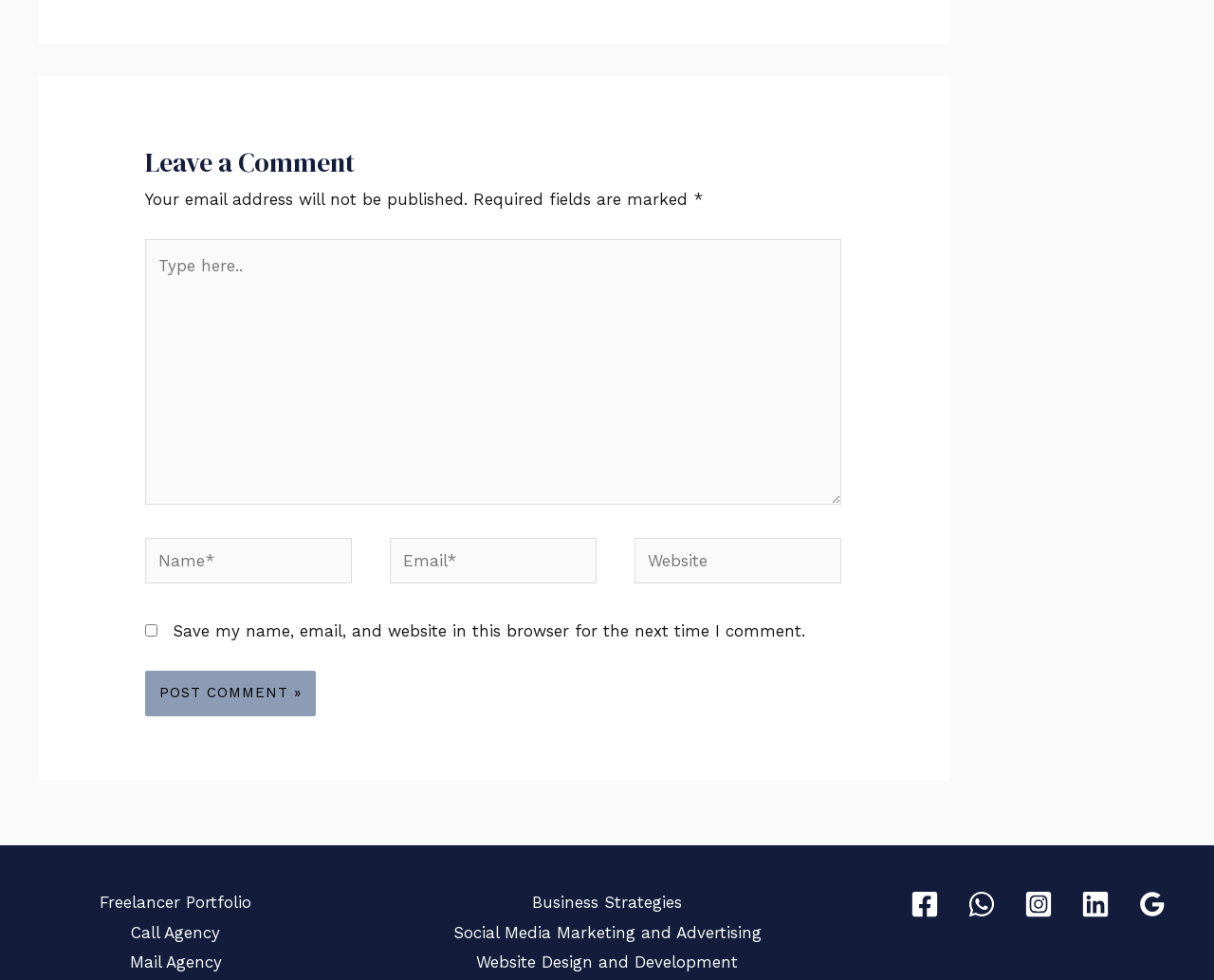How many footer widgets are present?
Kindly answer the question with as much detail as you can.

The footer widgets are located at the bottom of the webpage and are labeled 'Footer Widget 3' and 'Footer Widget 2'. There are 2 footer widgets in total.